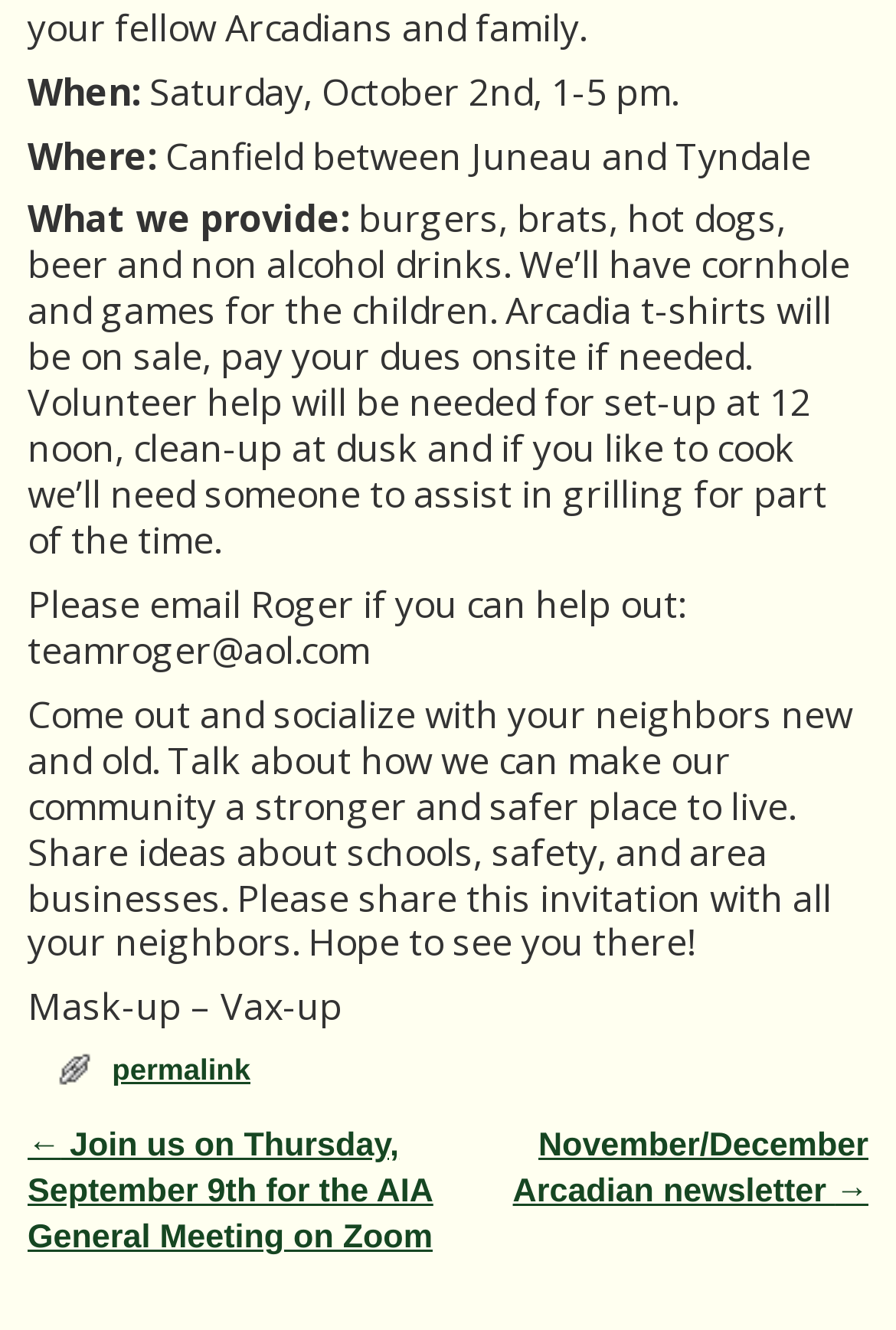Bounding box coordinates should be provided in the format (top-left x, top-left y, bottom-right x, bottom-right y) with all values between 0 and 1. Identify the bounding box for this UI element: permalink

[0.125, 0.792, 0.279, 0.817]